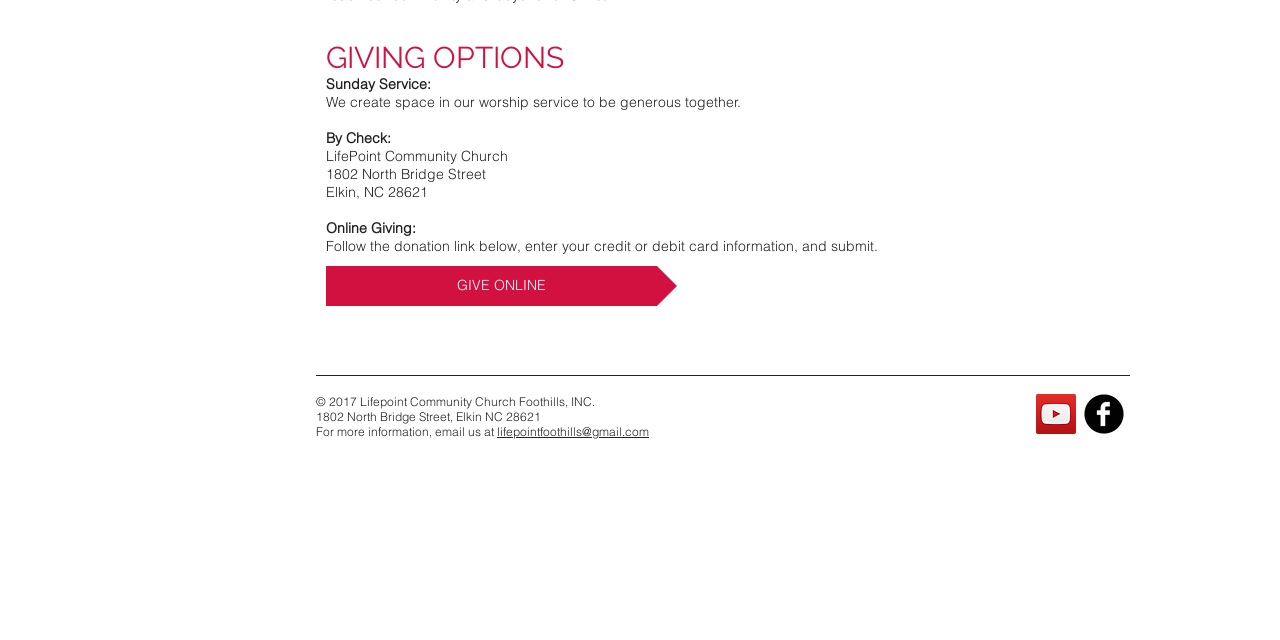Given the description GIVE ONLINE, predict the bounding box coordinates of the UI element. Ensure the coordinates are in the format (top-left x, top-left y, bottom-right x, bottom-right y) and all values are between 0 and 1.

[0.255, 0.416, 0.529, 0.478]